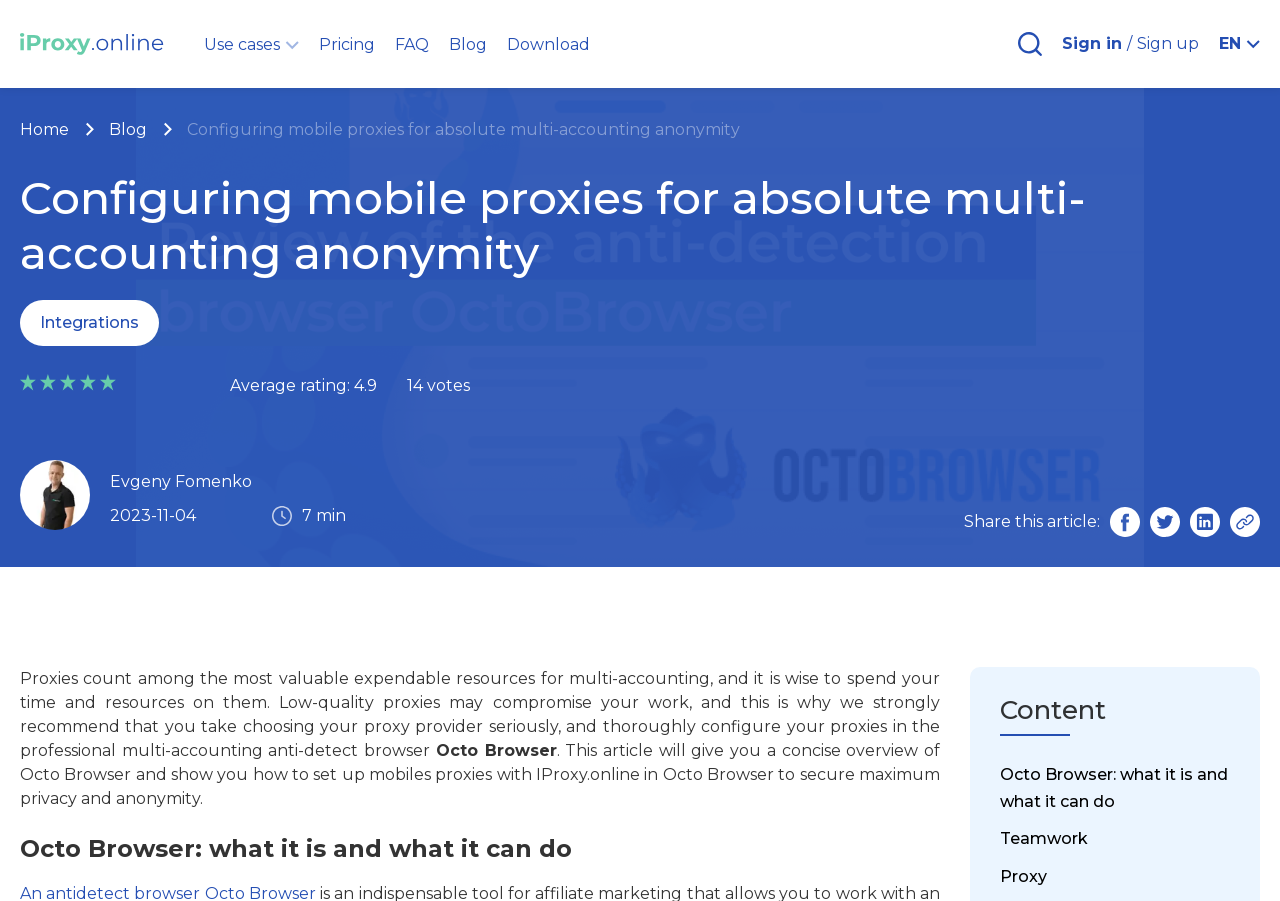Answer the following query concisely with a single word or phrase:
How many rating votes are there for this article?

14